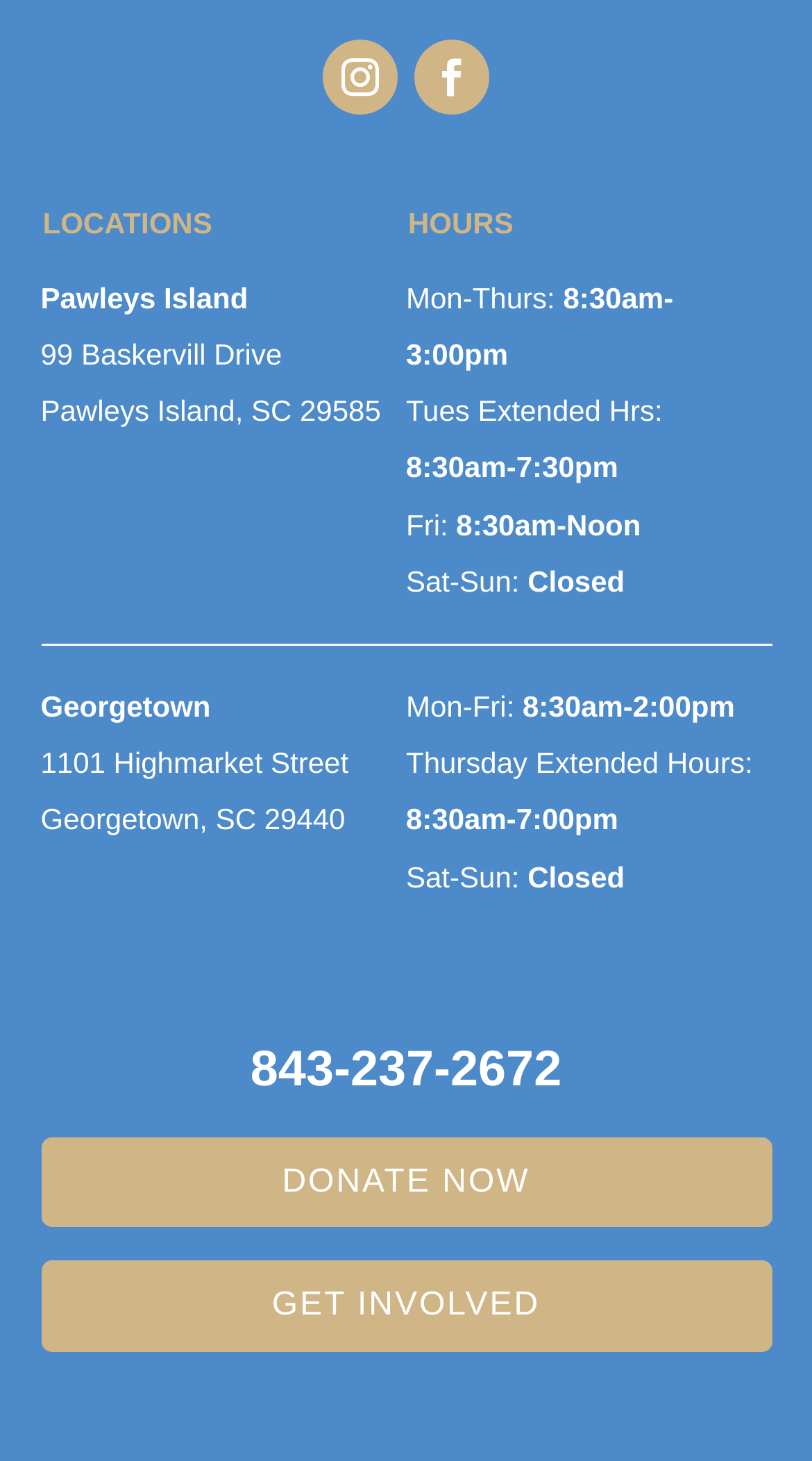Locate the bounding box of the UI element described by: "Follow" in the given webpage screenshot.

[0.51, 0.027, 0.603, 0.078]